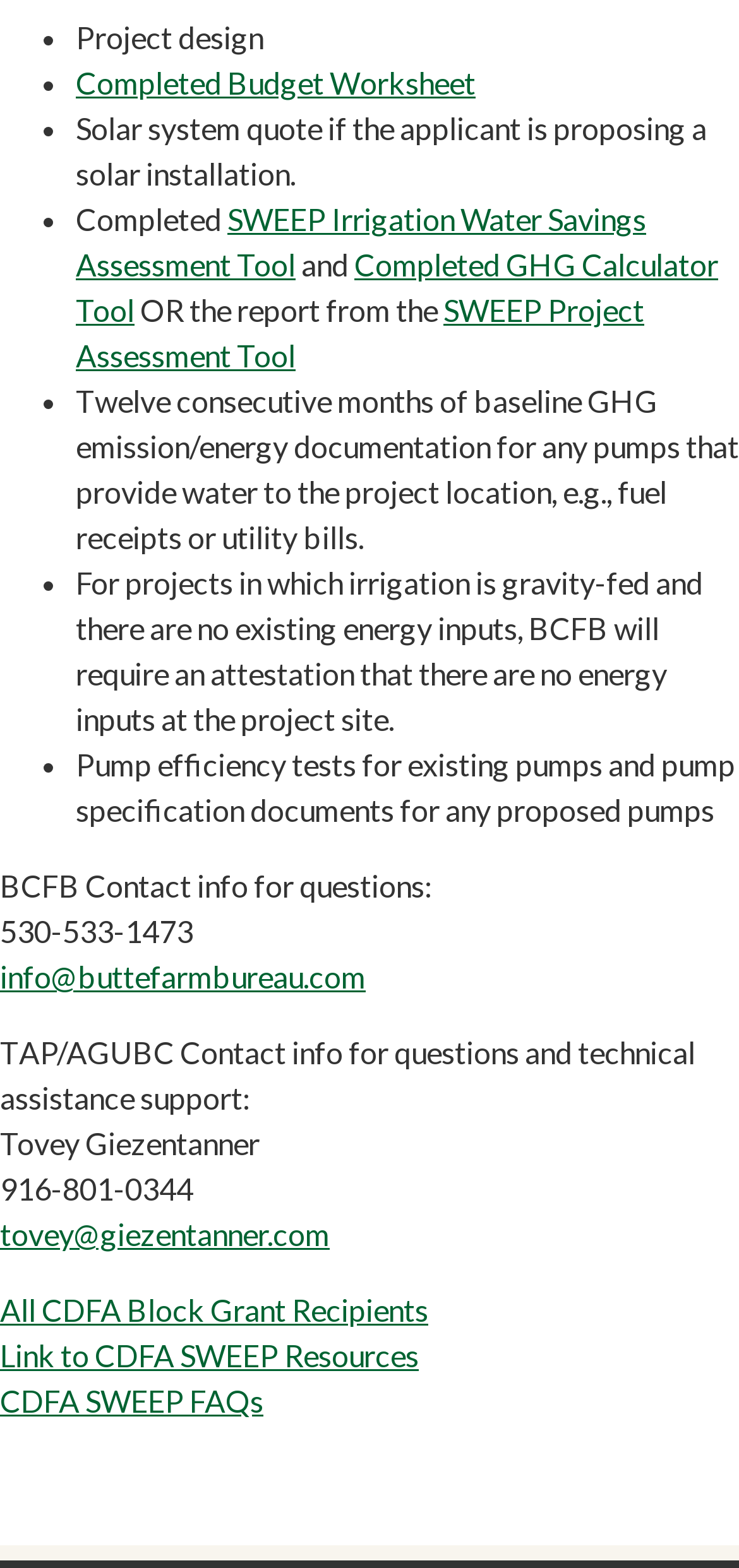What is required for projects with gravity-fed irrigation and no existing energy inputs? From the image, respond with a single word or brief phrase.

Attestation of no energy inputs